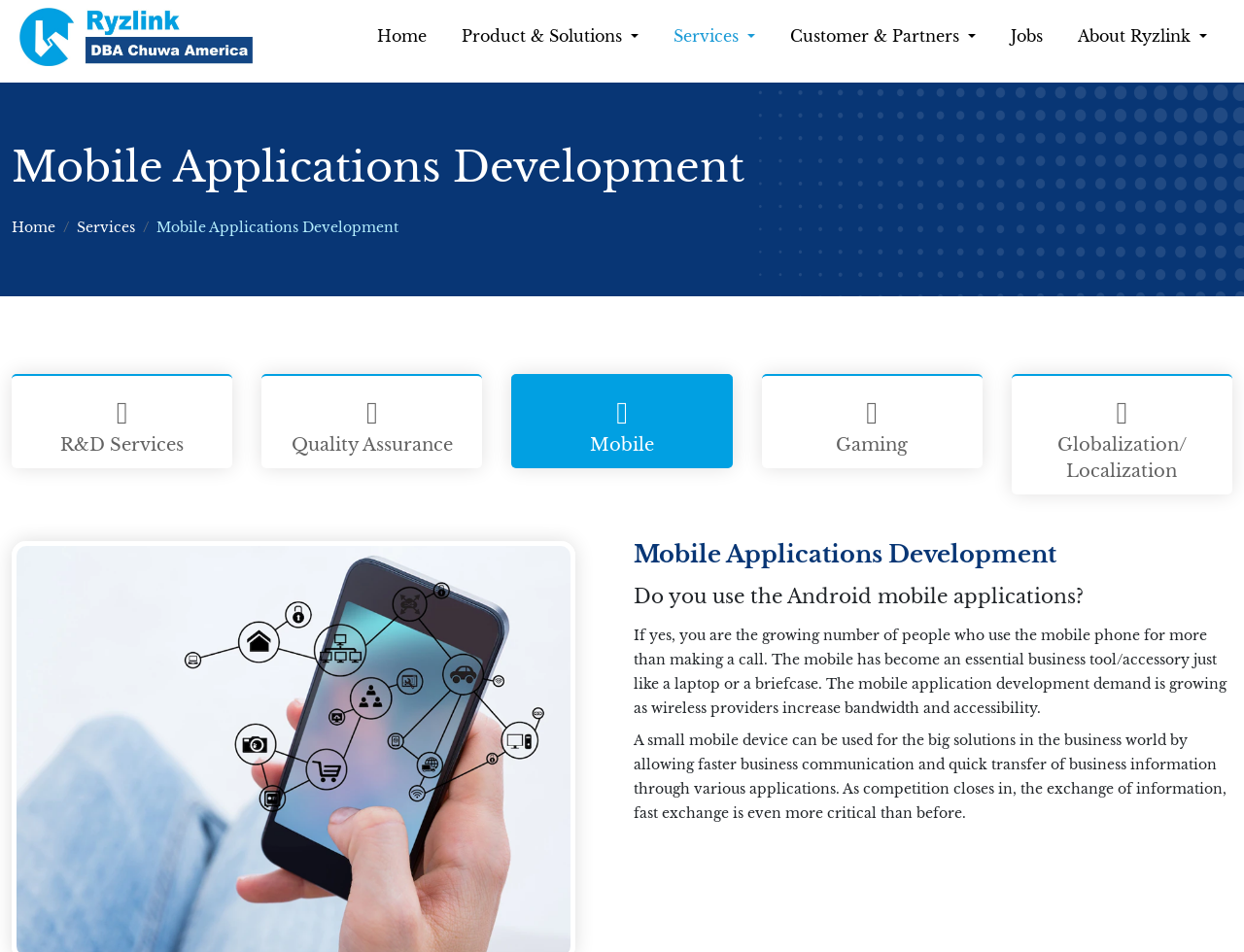How many links are present in the top navigation menu?
Look at the screenshot and respond with one word or a short phrase.

6